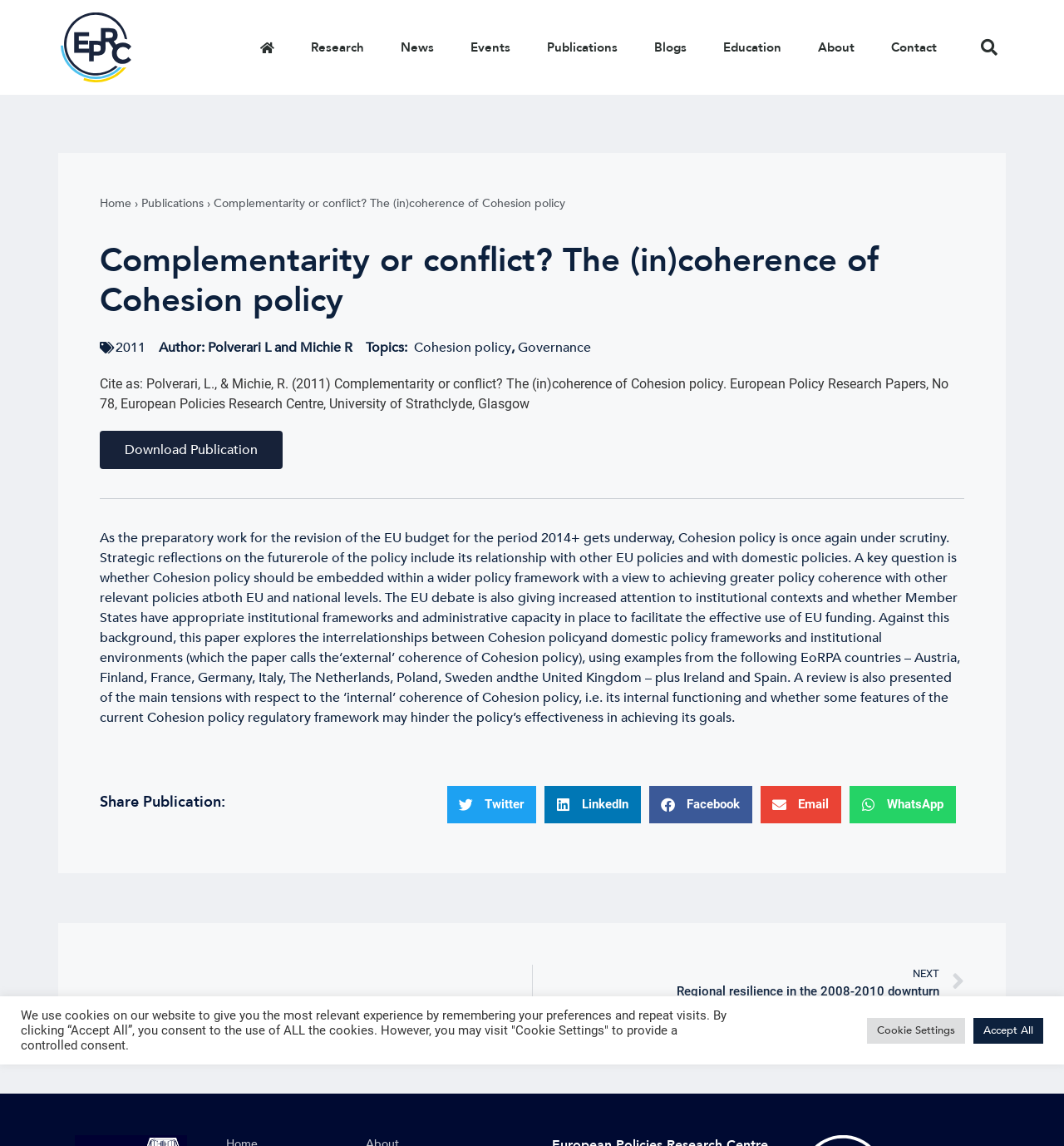Please specify the bounding box coordinates of the clickable section necessary to execute the following command: "Click on NEXT".

[0.524, 0.842, 0.906, 0.874]